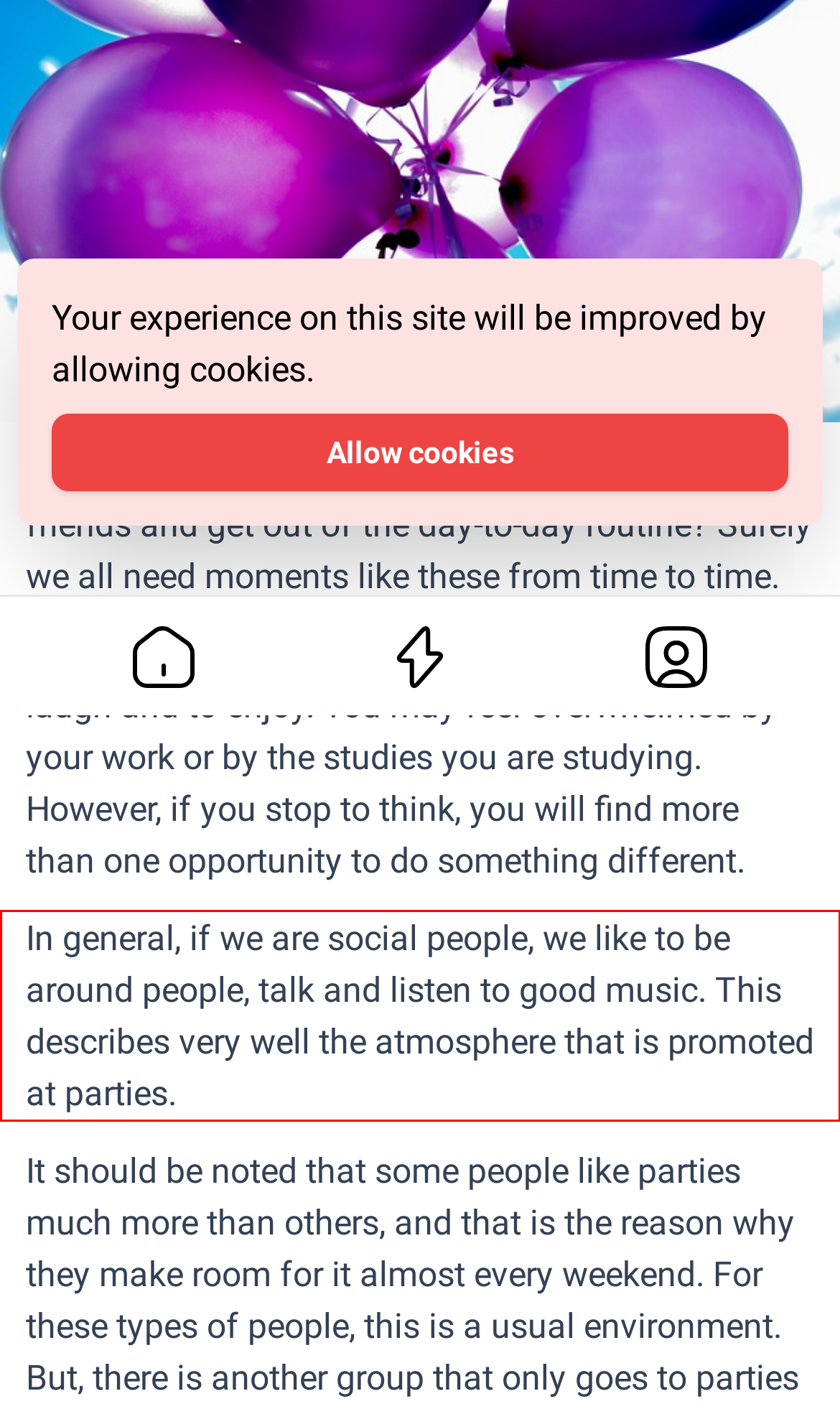You have a screenshot of a webpage where a UI element is enclosed in a red rectangle. Perform OCR to capture the text inside this red rectangle.

In general, if we are social people, we like to be around people, talk and listen to good music. This describes very well the atmosphere that is promoted at parties.